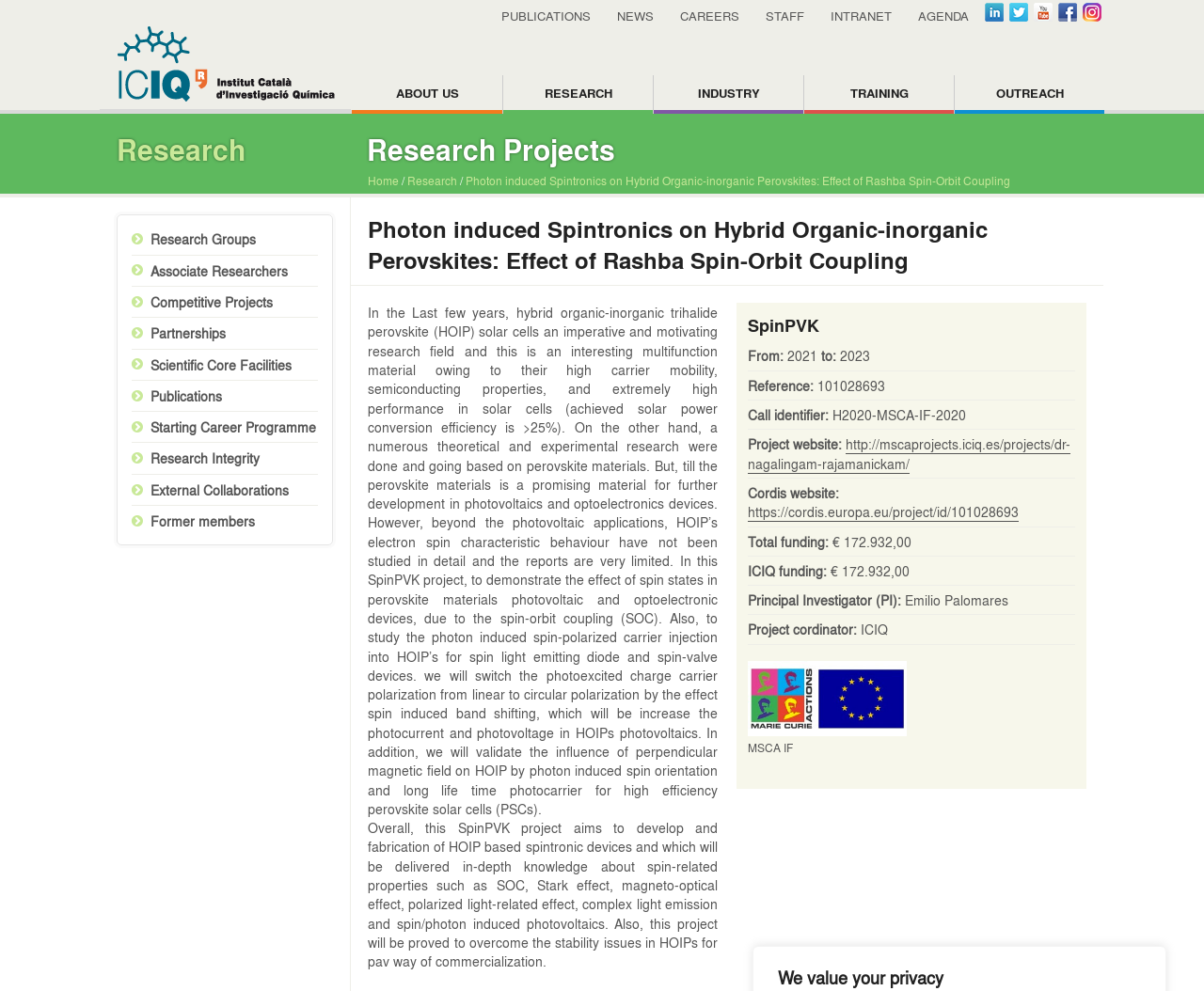Locate the bounding box coordinates of the clickable element to fulfill the following instruction: "Read the 'Research Projects' heading". Provide the coordinates as four float numbers between 0 and 1 in the format [left, top, right, bottom].

[0.305, 0.132, 0.511, 0.17]